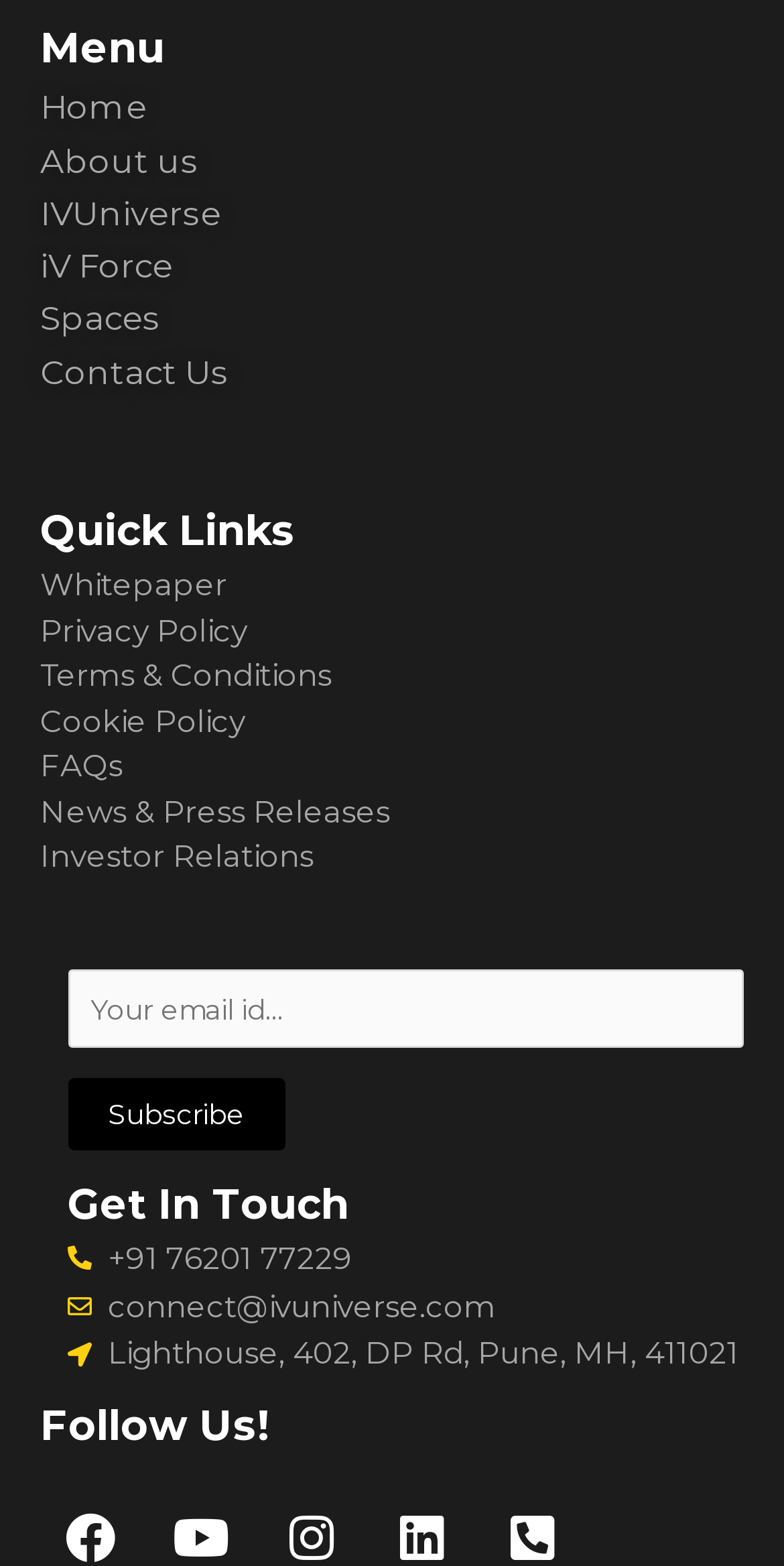Locate the bounding box coordinates of the segment that needs to be clicked to meet this instruction: "View the Whitepaper".

[0.051, 0.36, 0.949, 0.389]